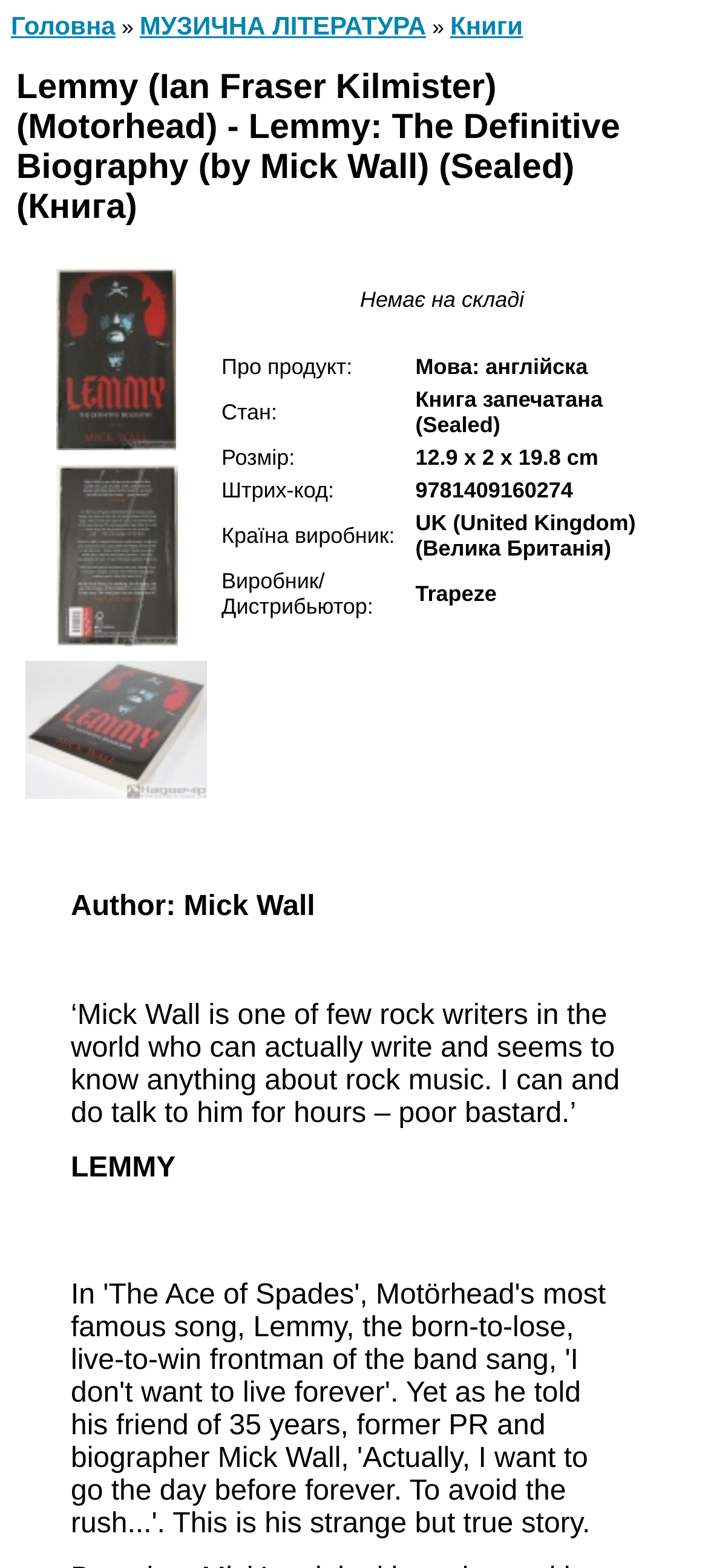What is the publisher of the book?
Answer the question using a single word or phrase, according to the image.

Trapeze